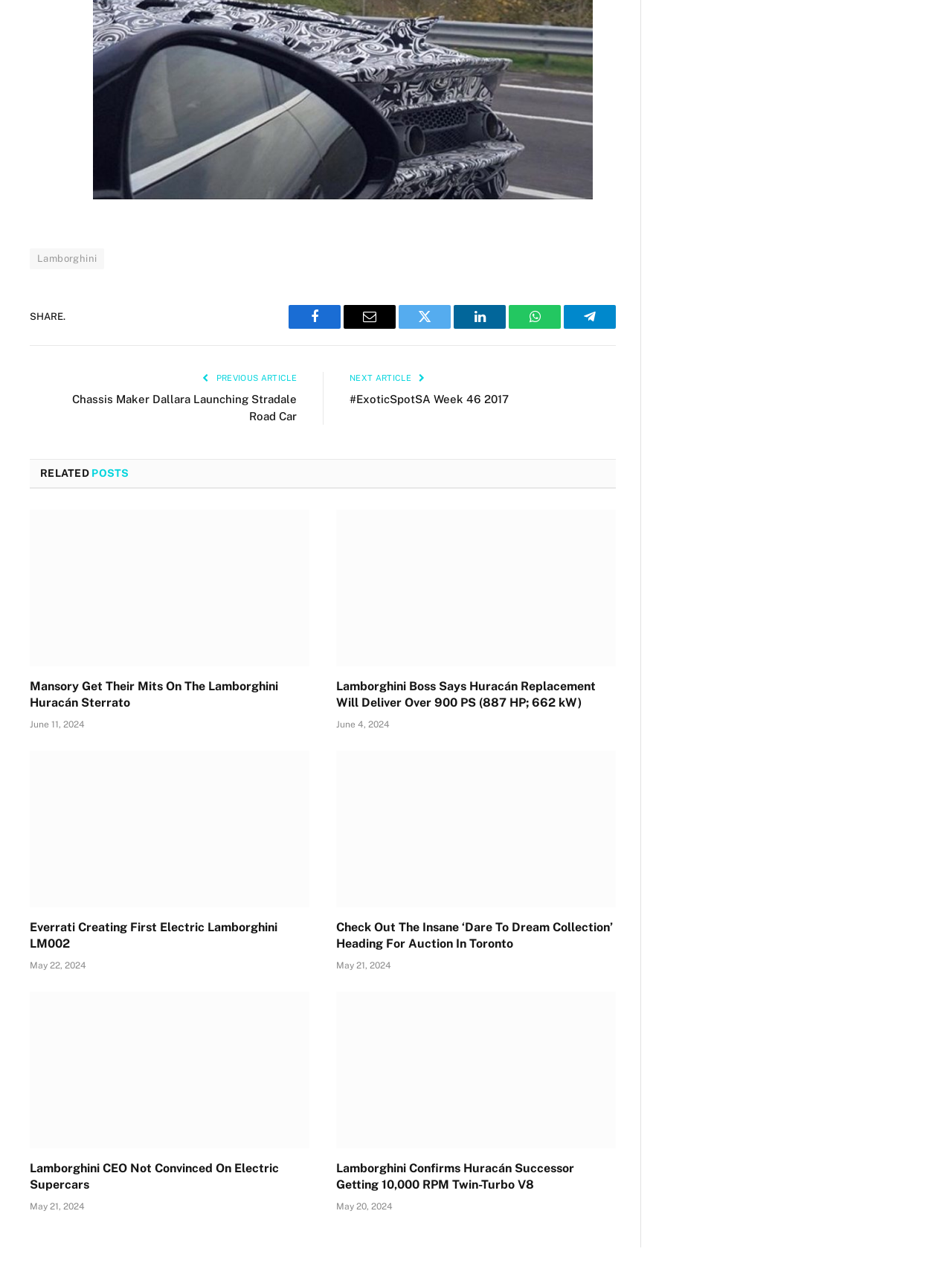Find and specify the bounding box coordinates that correspond to the clickable region for the instruction: "Check out the article 'Everrati Creating First Electric Lamborghini LM002'".

[0.031, 0.593, 0.325, 0.717]